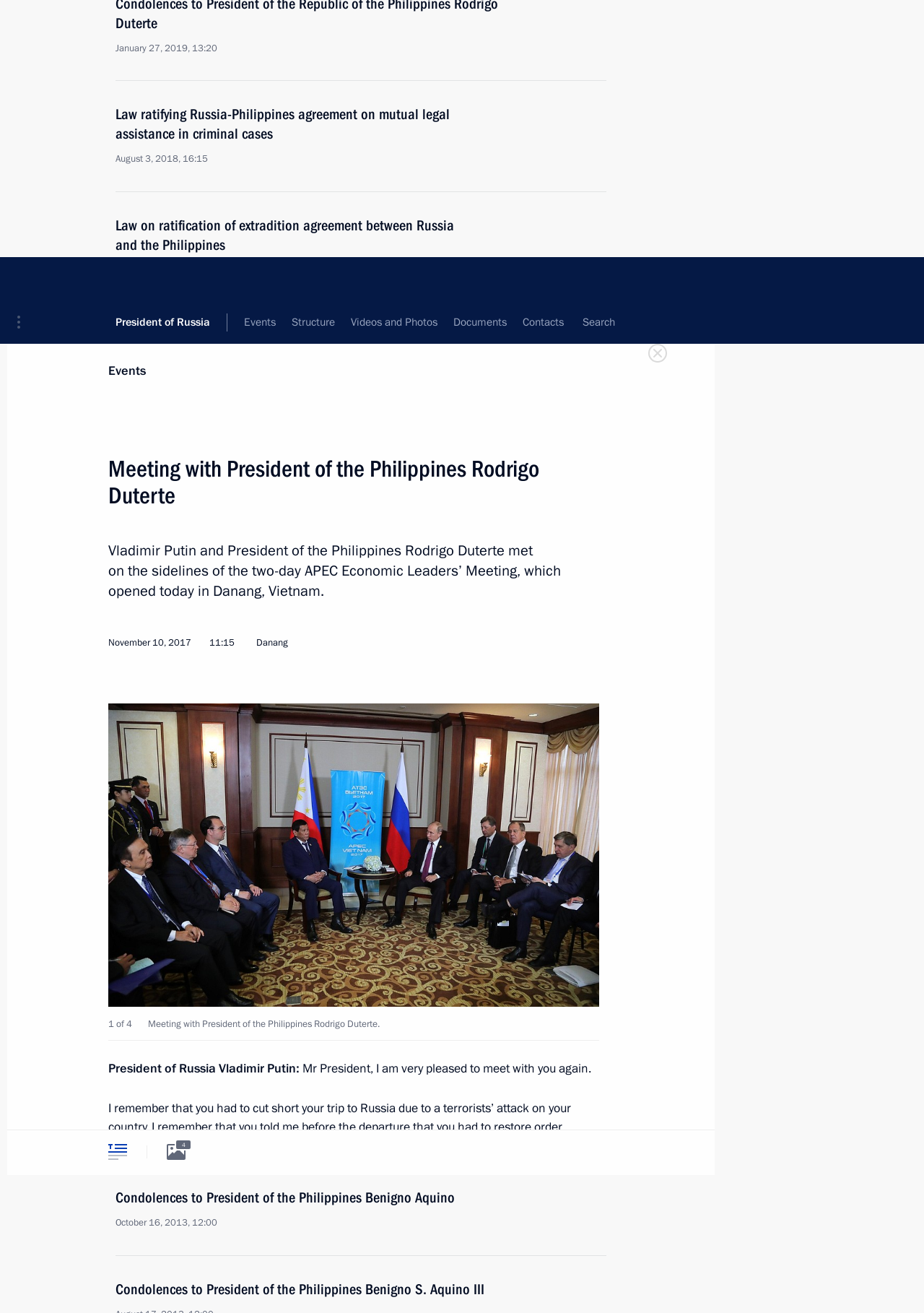Could you determine the bounding box coordinates of the clickable element to complete the instruction: "Click on the 'Events' link"? Provide the coordinates as four float numbers between 0 and 1, i.e., [left, top, right, bottom].

[0.125, 0.531, 0.154, 0.541]